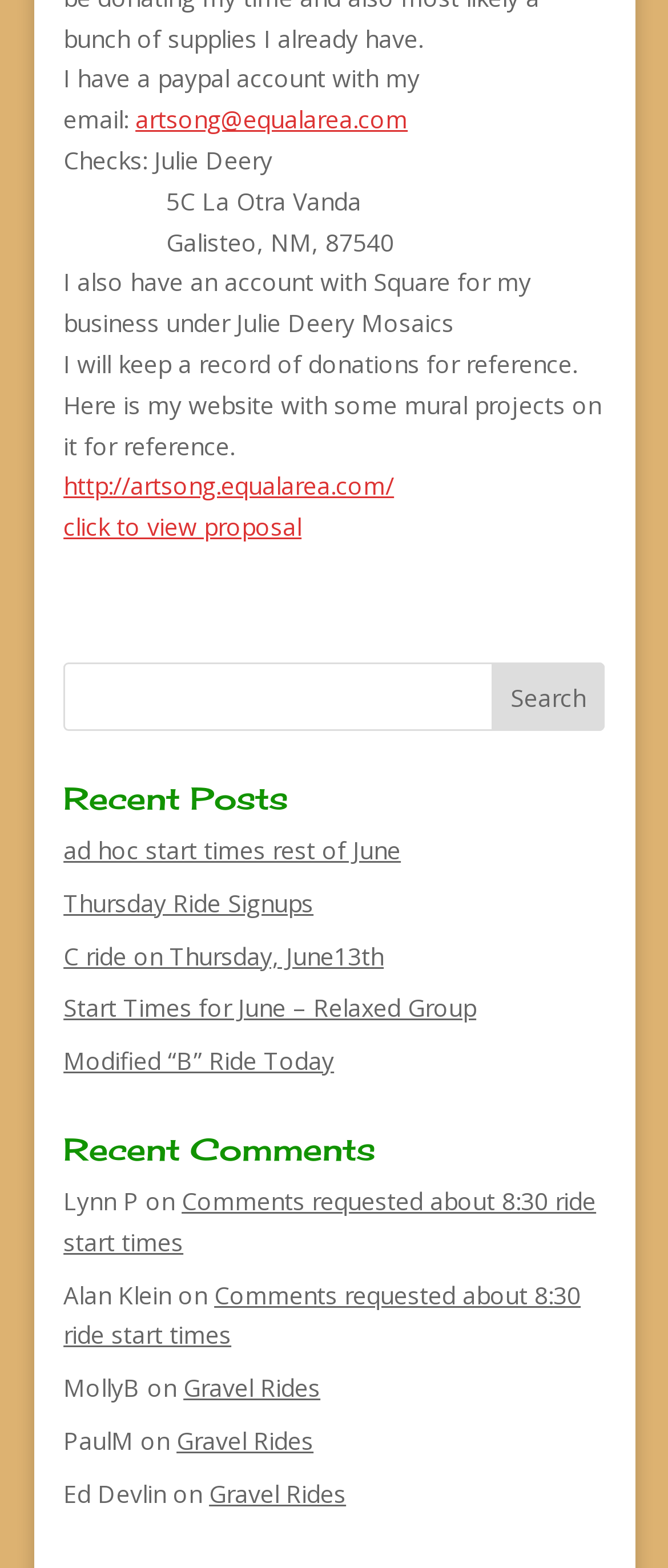Locate the UI element that matches the description click to view proposal in the webpage screenshot. Return the bounding box coordinates in the format (top-left x, top-left y, bottom-right x, bottom-right y), with values ranging from 0 to 1.

[0.095, 0.326, 0.451, 0.346]